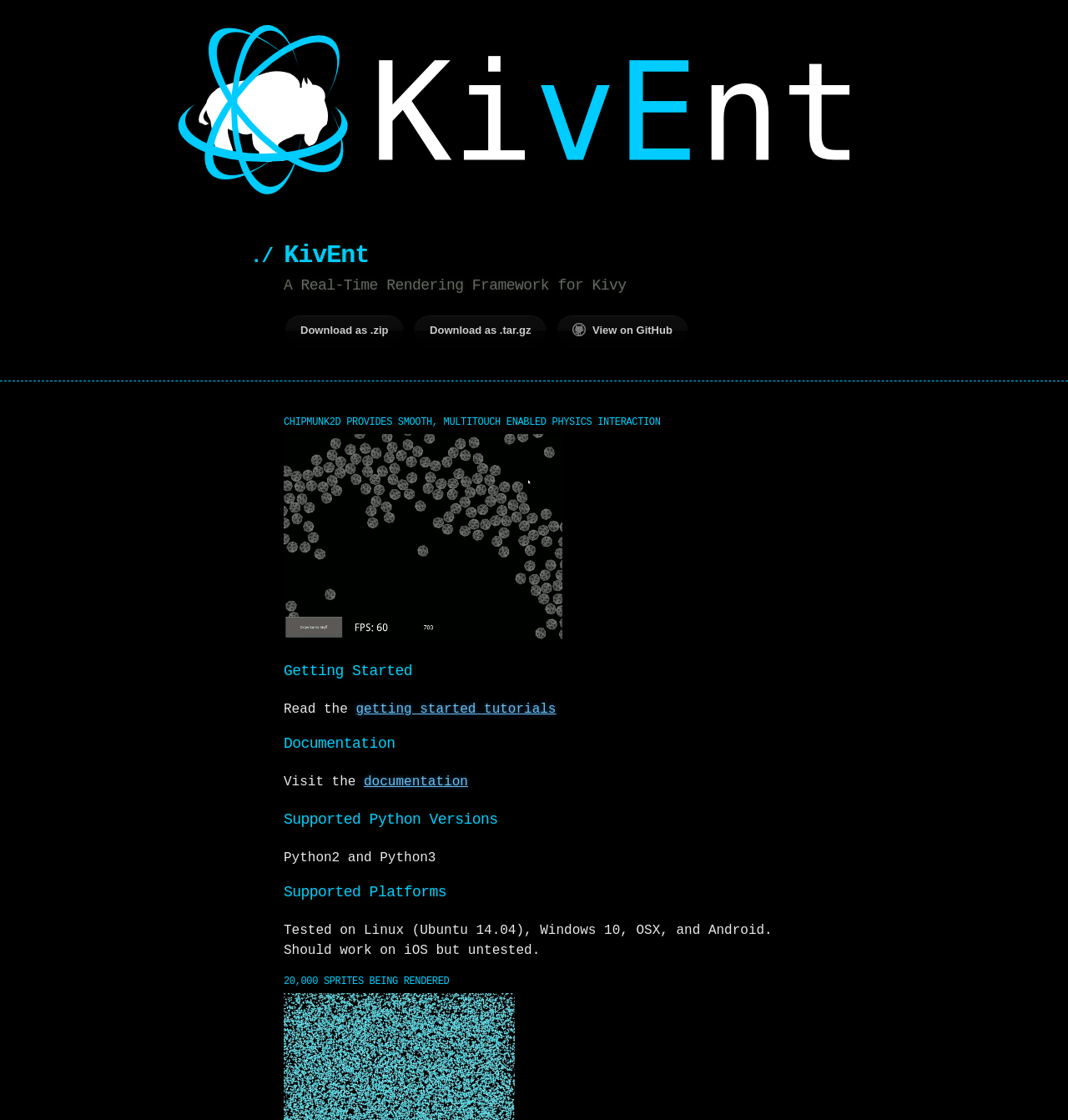Given the element description "Add to cart", identify the bounding box of the corresponding UI element.

None